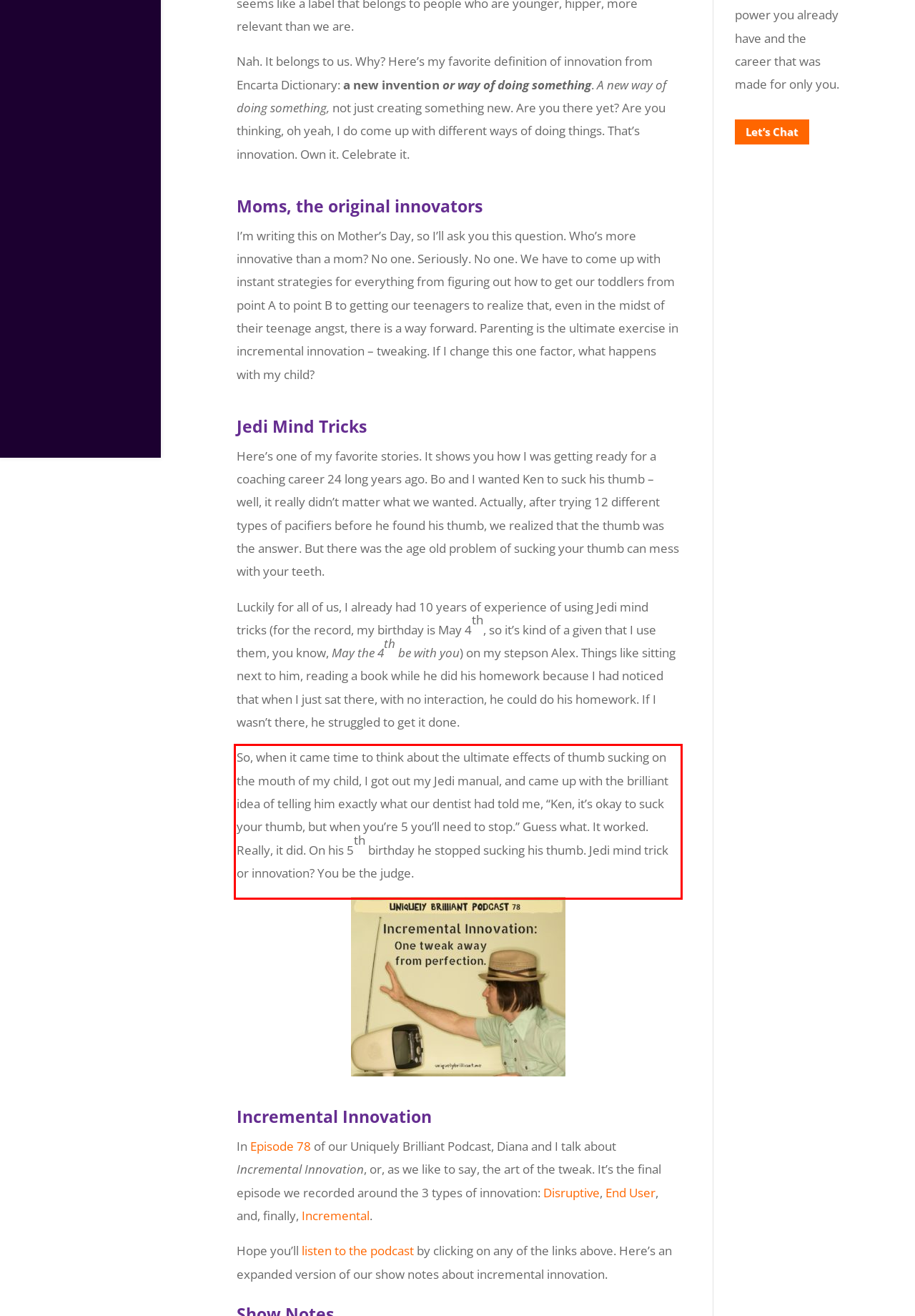You have a screenshot of a webpage with a red bounding box. Use OCR to generate the text contained within this red rectangle.

So, when it came time to think about the ultimate effects of thumb sucking on the mouth of my child, I got out my Jedi manual, and came up with the brilliant idea of telling him exactly what our dentist had told me, “Ken, it’s okay to suck your thumb, but when you’re 5 you’ll need to stop.” Guess what. It worked. Really, it did. On his 5th birthday he stopped sucking his thumb. Jedi mind trick or innovation? You be the judge.